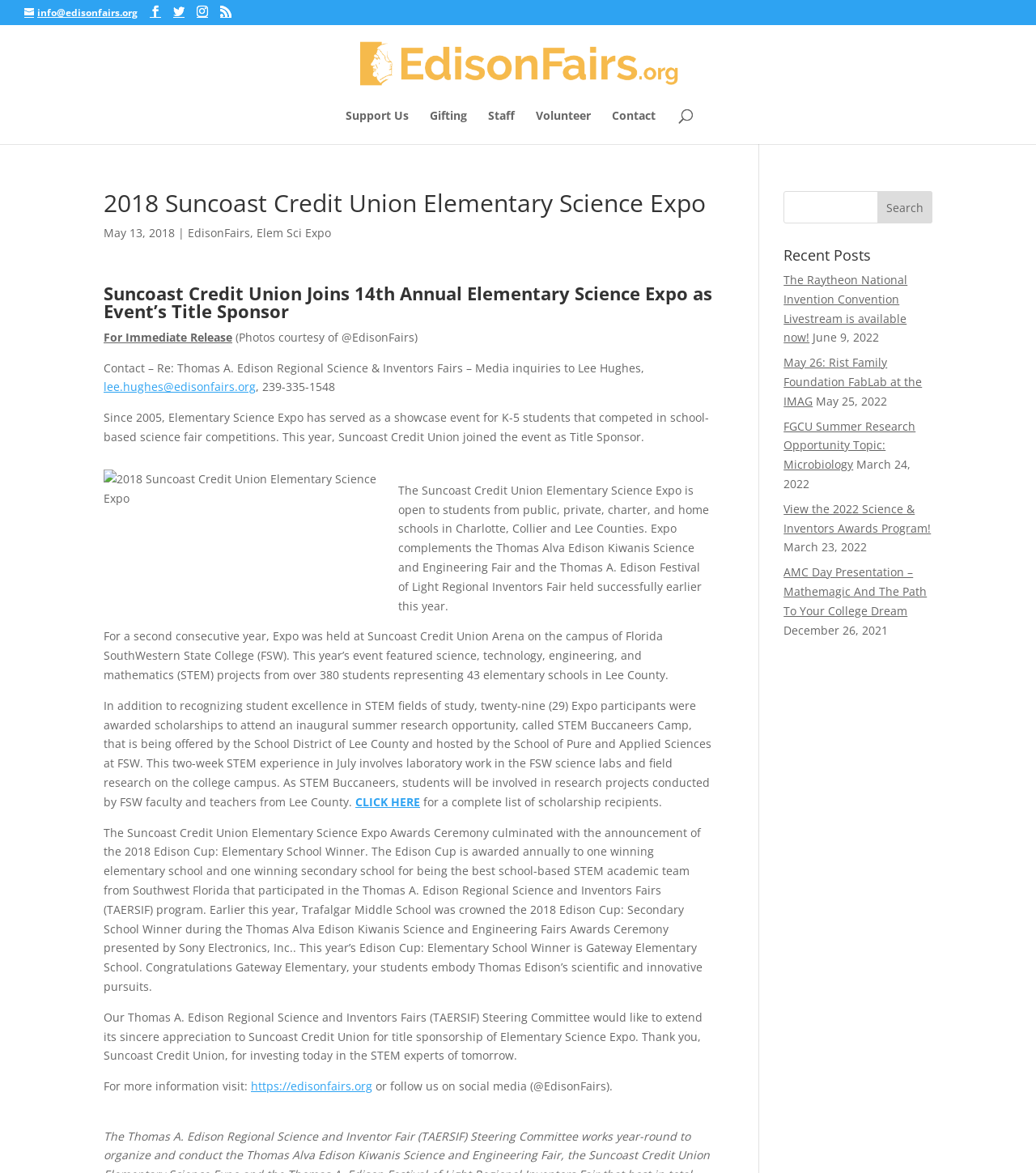How many students participated in the Expo?
Look at the image and respond to the question as thoroughly as possible.

I found the answer by reading the paragraph that mentions 'This year’s event featured science, technology, engineering, and mathematics (STEM) projects from over 380 students representing 43 elementary schools in Lee County.'